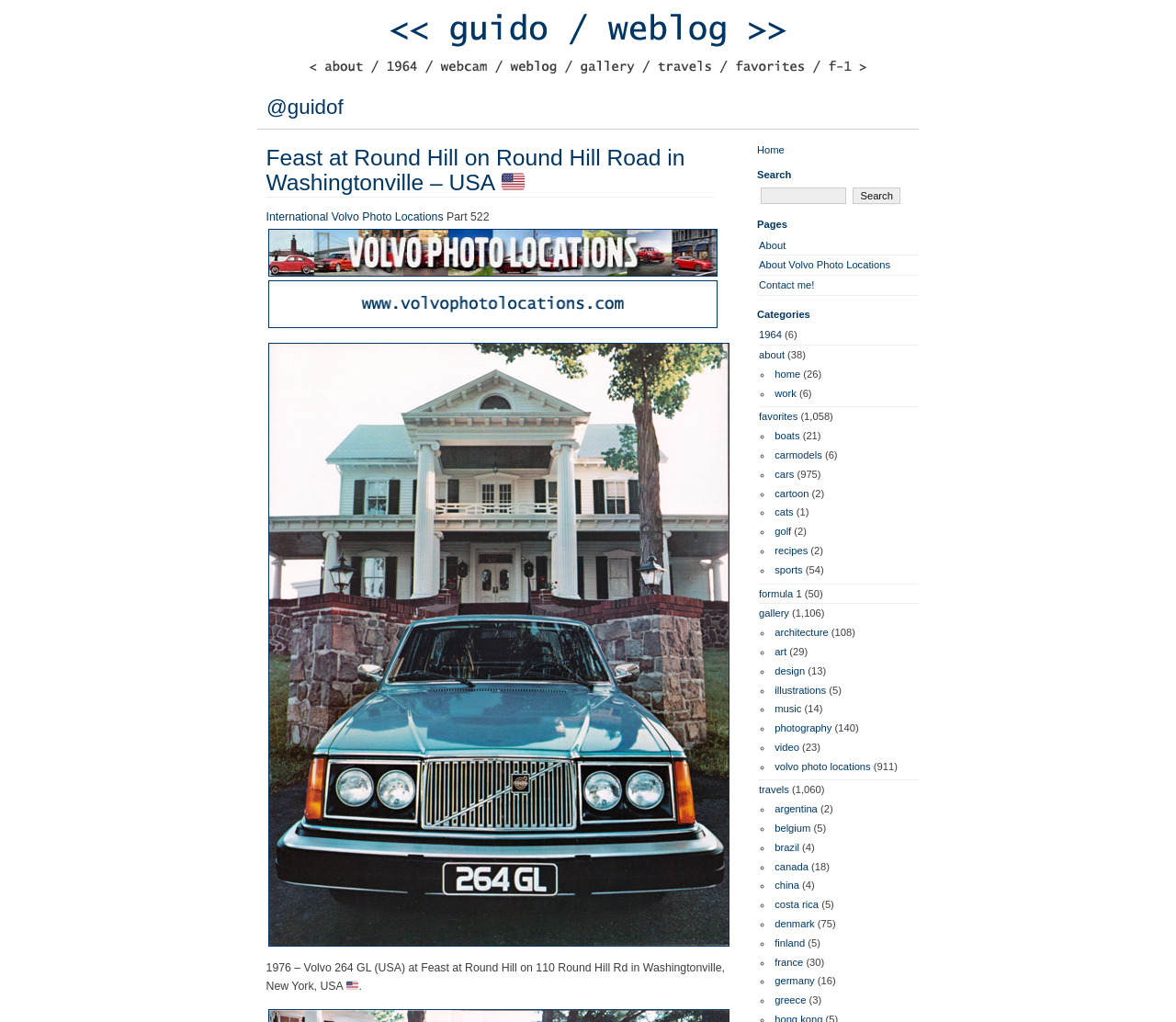Using the elements shown in the image, answer the question comprehensively: What is the name of the location on Round Hill Road?

Based on the webpage, I found a heading element that says 'Feast at Round Hill on Round Hill Road in Washingtonville – USA 🇺🇸'. This suggests that the location being referred to is 'Feast at Round Hill' on Round Hill Road.